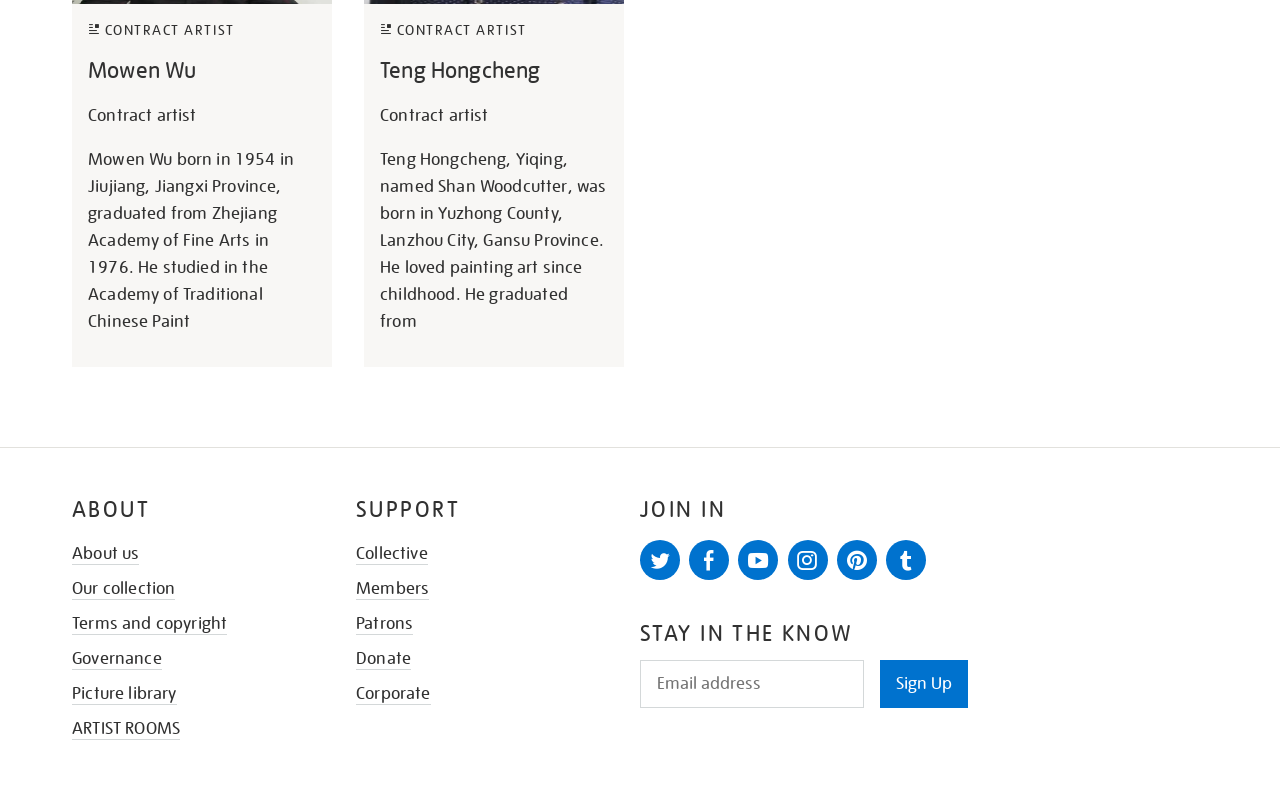Locate the bounding box coordinates of the element that needs to be clicked to carry out the instruction: "Sign up for the newsletter". The coordinates should be given as four float numbers ranging from 0 to 1, i.e., [left, top, right, bottom].

[0.688, 0.839, 0.756, 0.9]